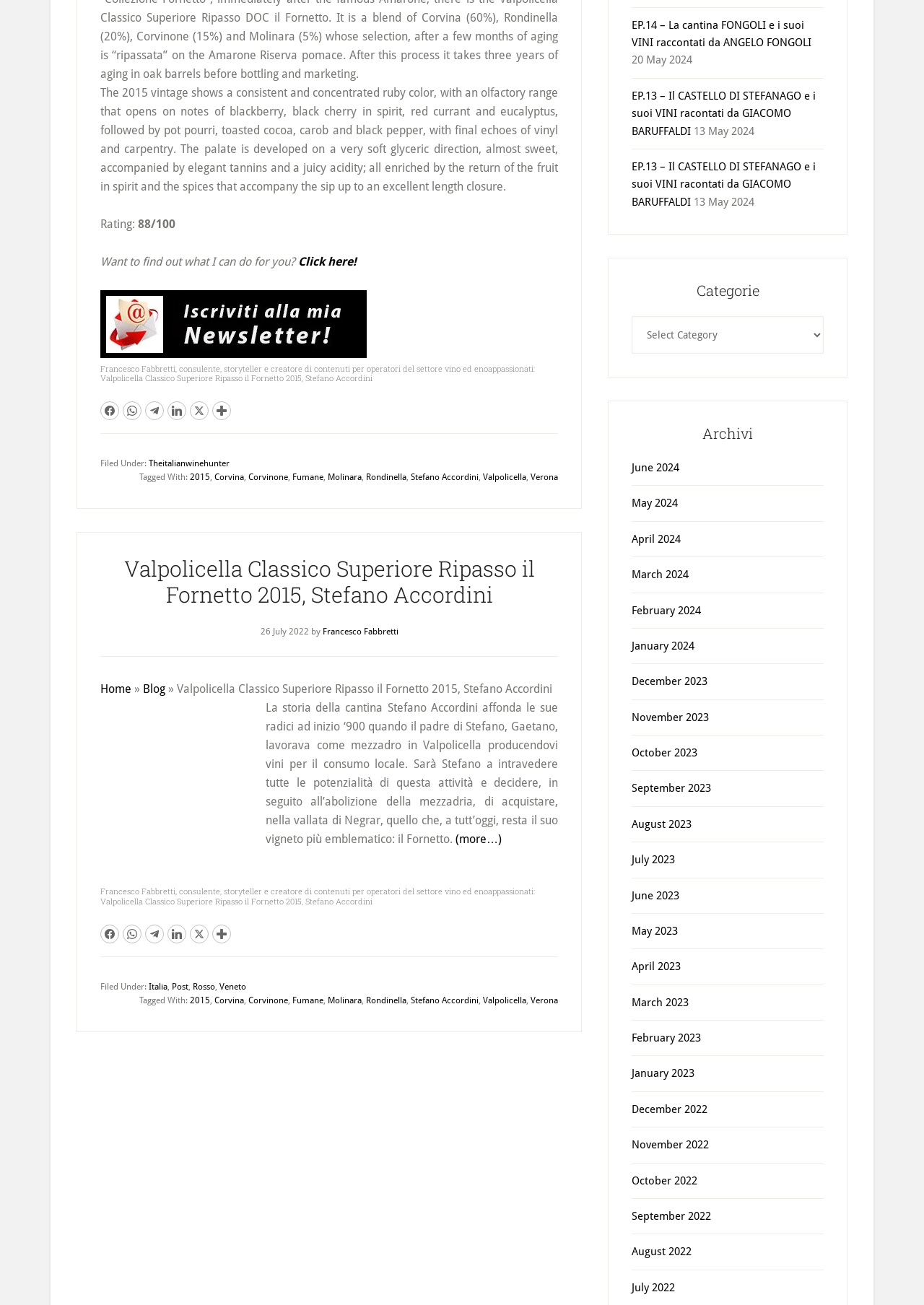Using the description "title="Share on More Button"", predict the bounding box of the relevant HTML element.

[0.23, 0.708, 0.25, 0.723]